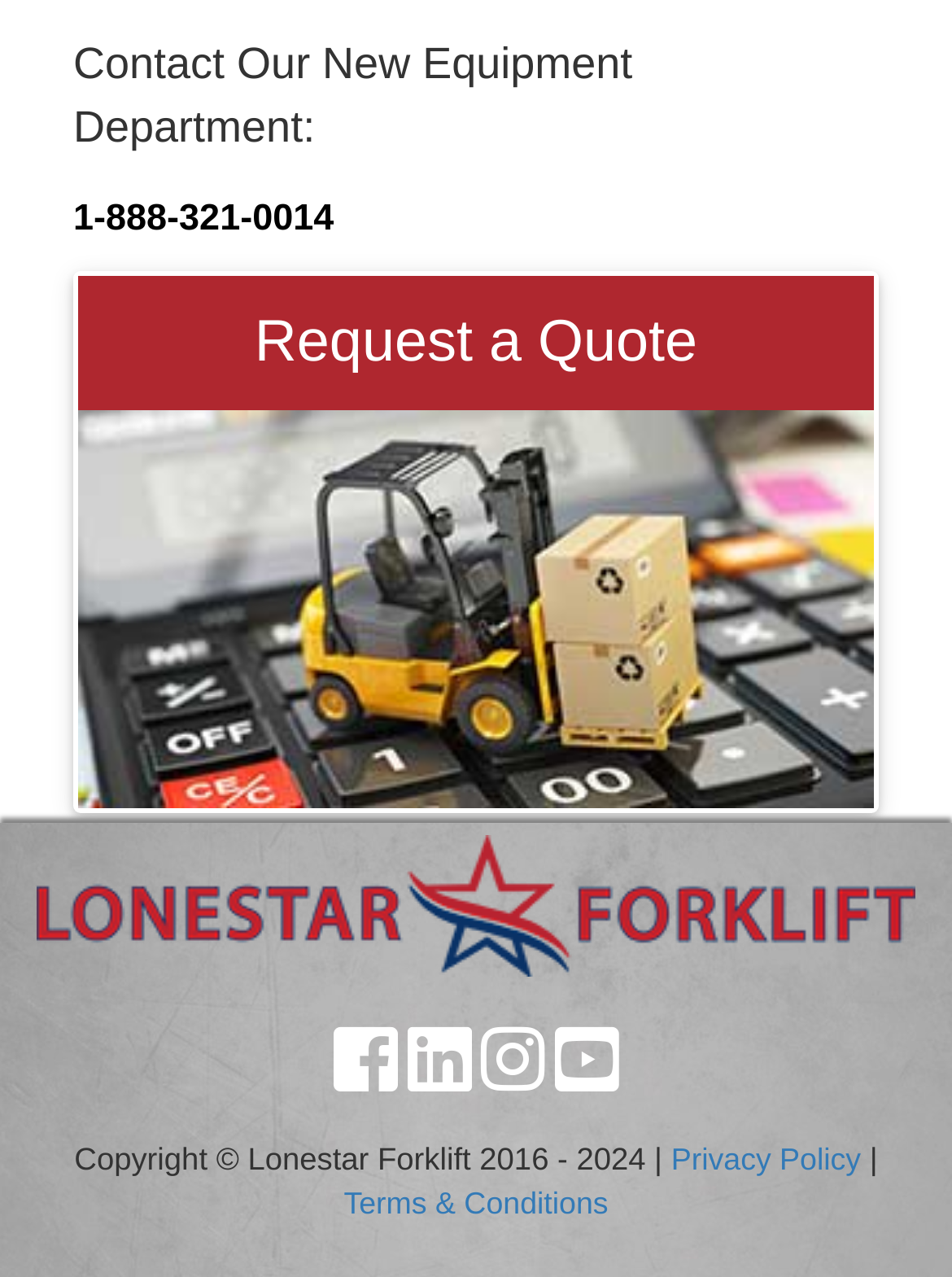Provide the bounding box coordinates of the HTML element described by the text: "1-888-321-0014". The coordinates should be in the format [left, top, right, bottom] with values between 0 and 1.

[0.077, 0.154, 0.351, 0.187]